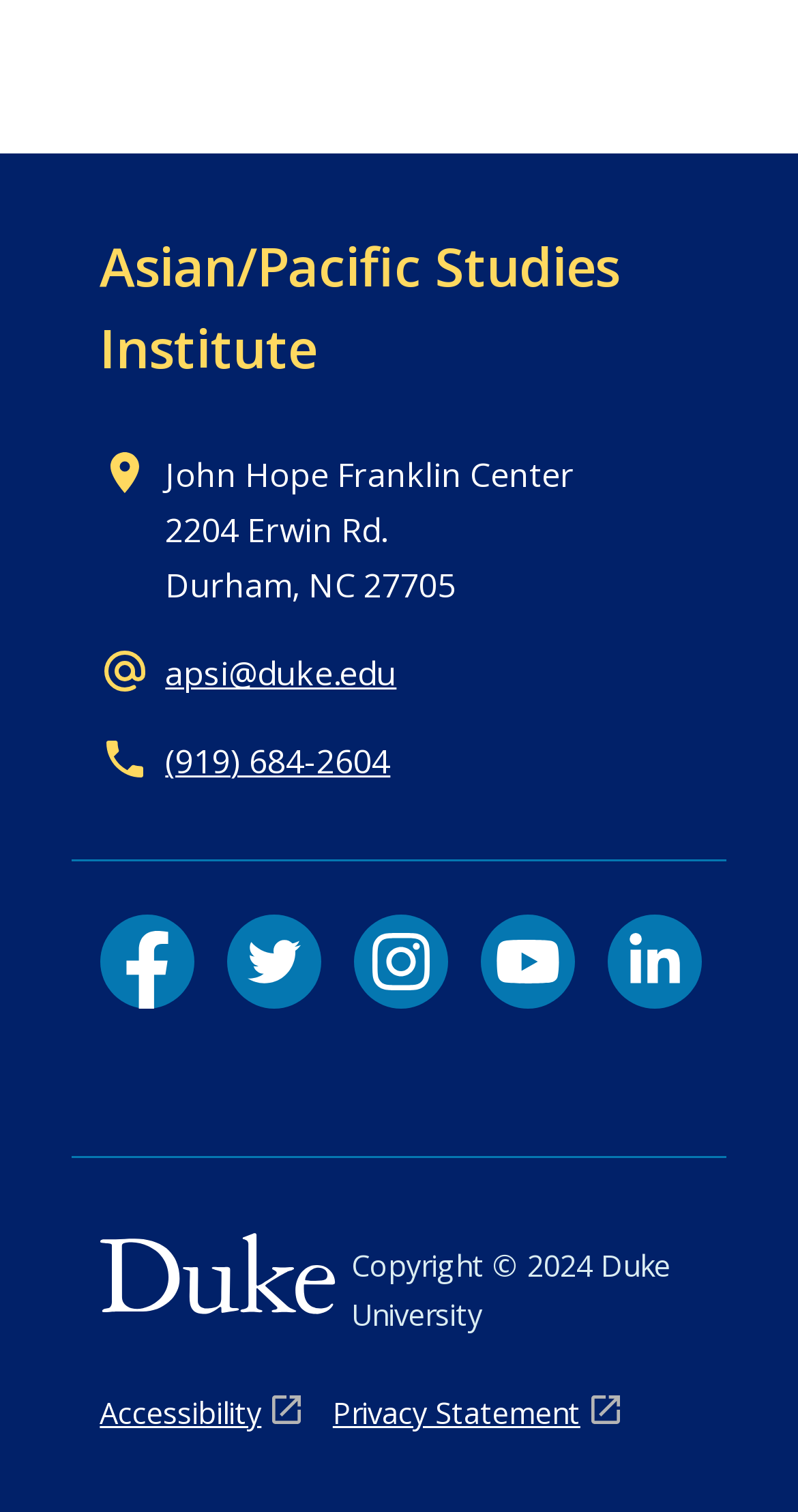Utilize the information from the image to answer the question in detail:
How many social media links are present on the webpage?

The question asks for the number of social media links present on the webpage. By examining the link elements, we can find five social media links: Facebook, Twitter, Instagram, YouTube, and LinkedIn.